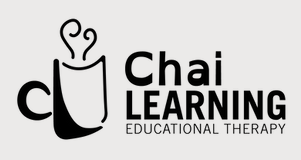What is the mission of Chai Learning?
Give a detailed and exhaustive answer to the question.

The phrase 'EDUCATIONAL THERAPY' is included below the logo, further clarifying the organization's mission to provide specialized learning support, which aligns with the values of educational therapy.